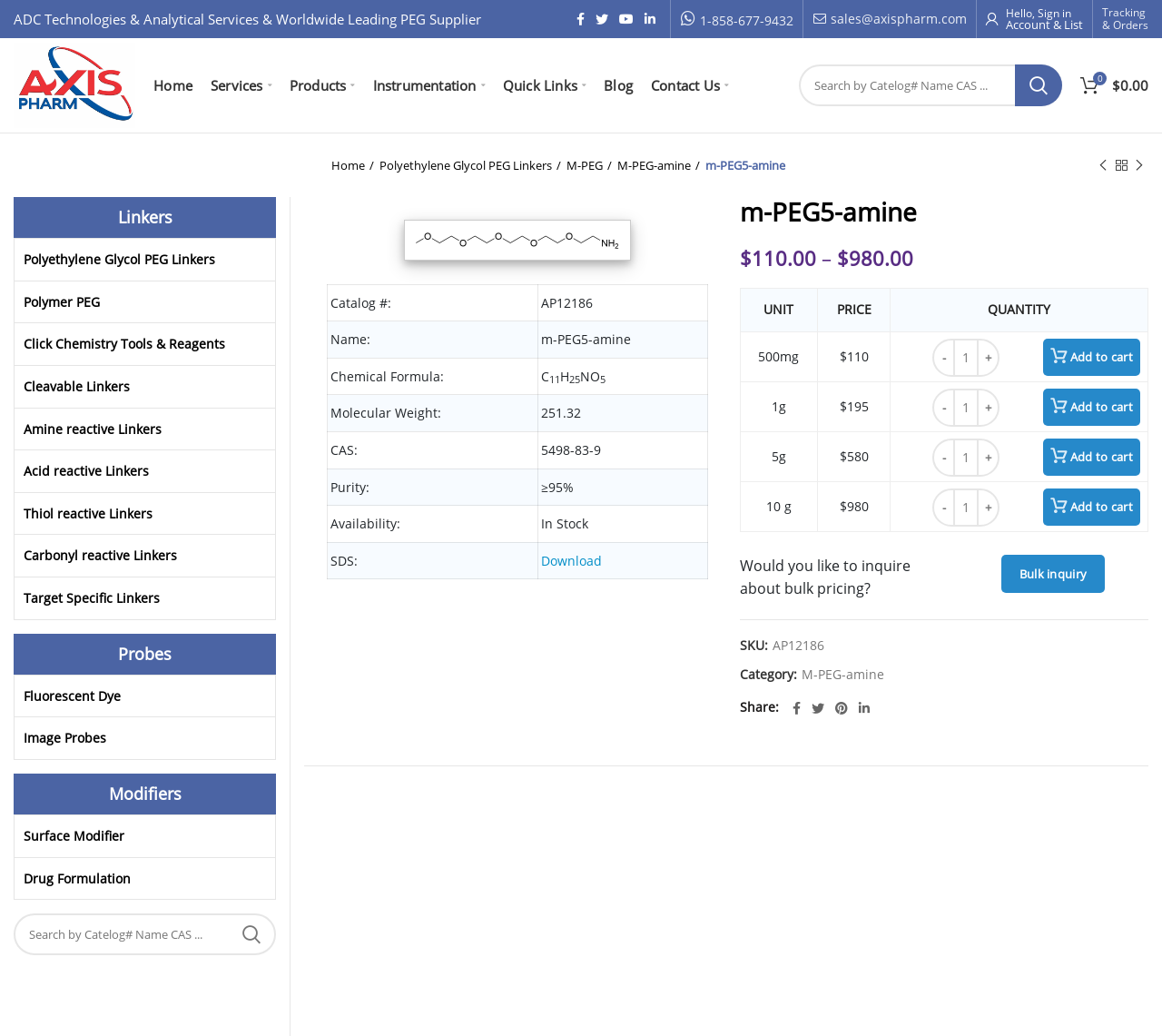Show the bounding box coordinates of the element that should be clicked to complete the task: "Add 500mg of m-PEG5-amine to cart".

[0.898, 0.327, 0.981, 0.363]